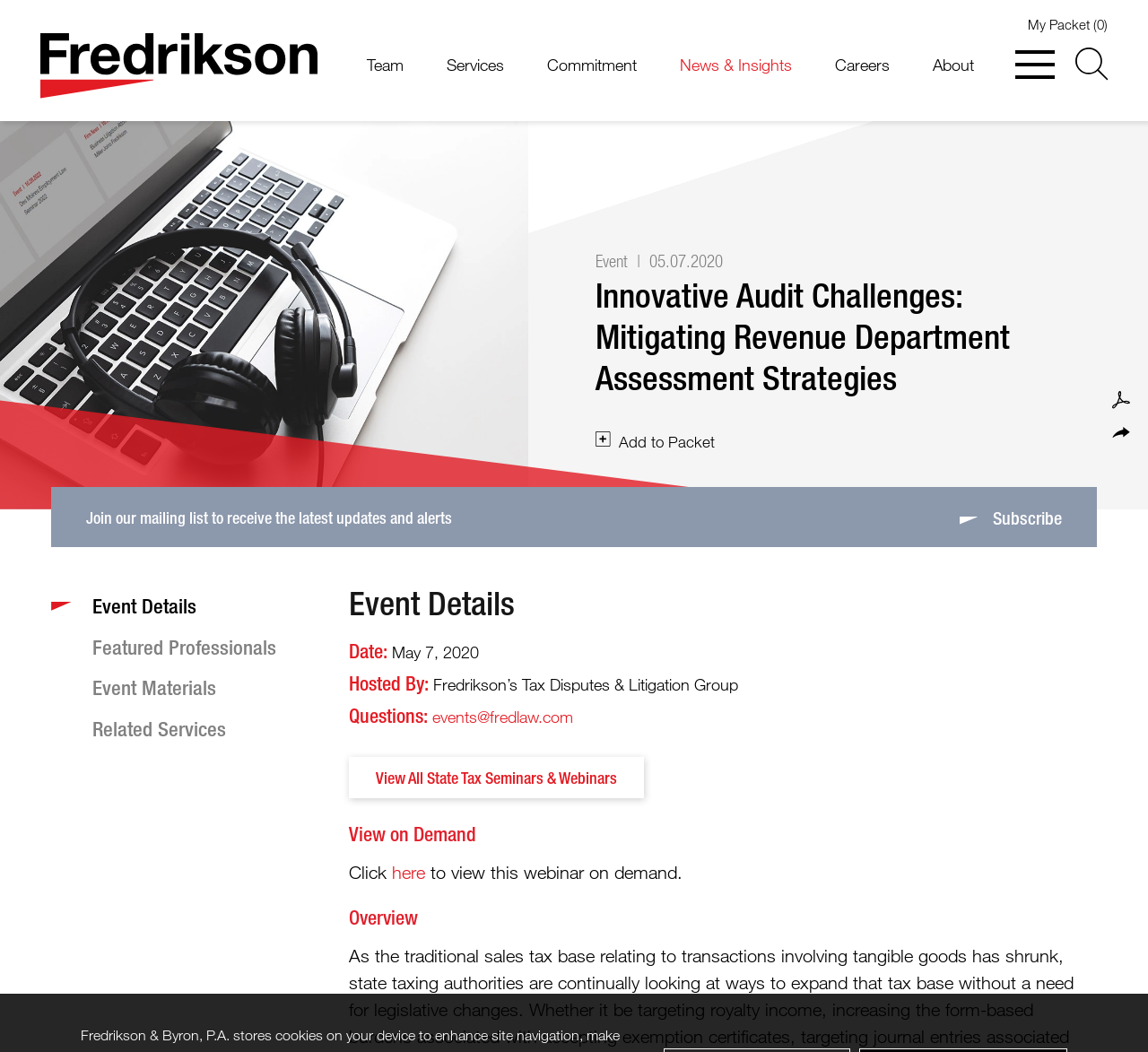Identify the main heading from the webpage and provide its text content.

Innovative Audit Challenges: Mitigating Revenue Department Assessment Strategies